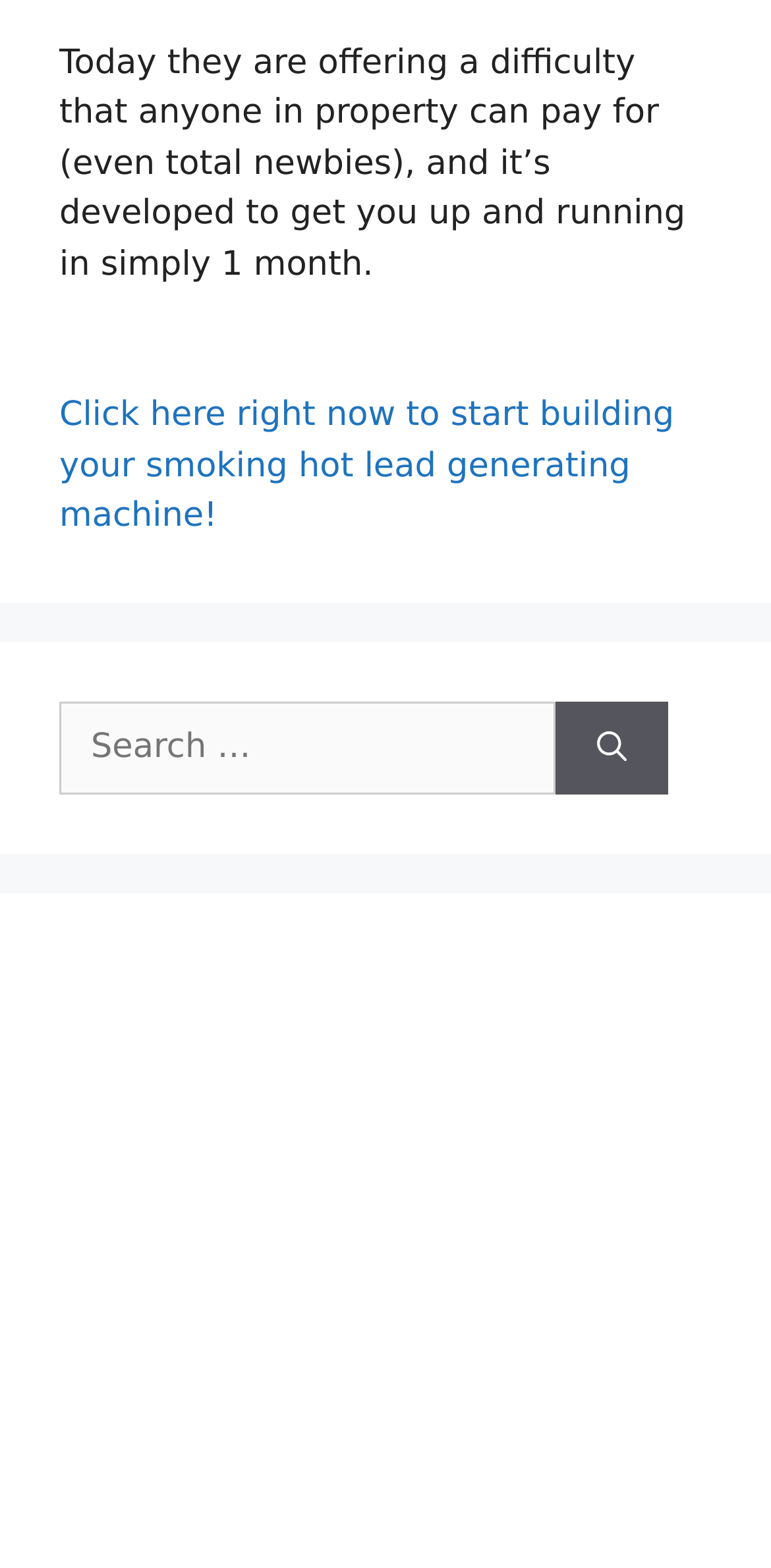What is the topic of the webpage?
Provide an in-depth and detailed answer to the question.

The webpage is about real estate leads, as indicated by the static text 'Free Real Estate Leads' and the link 'Click here right now to start building your smoking hot lead generating machine!' which suggests that the webpage is offering a solution for generating leads in the real estate industry.